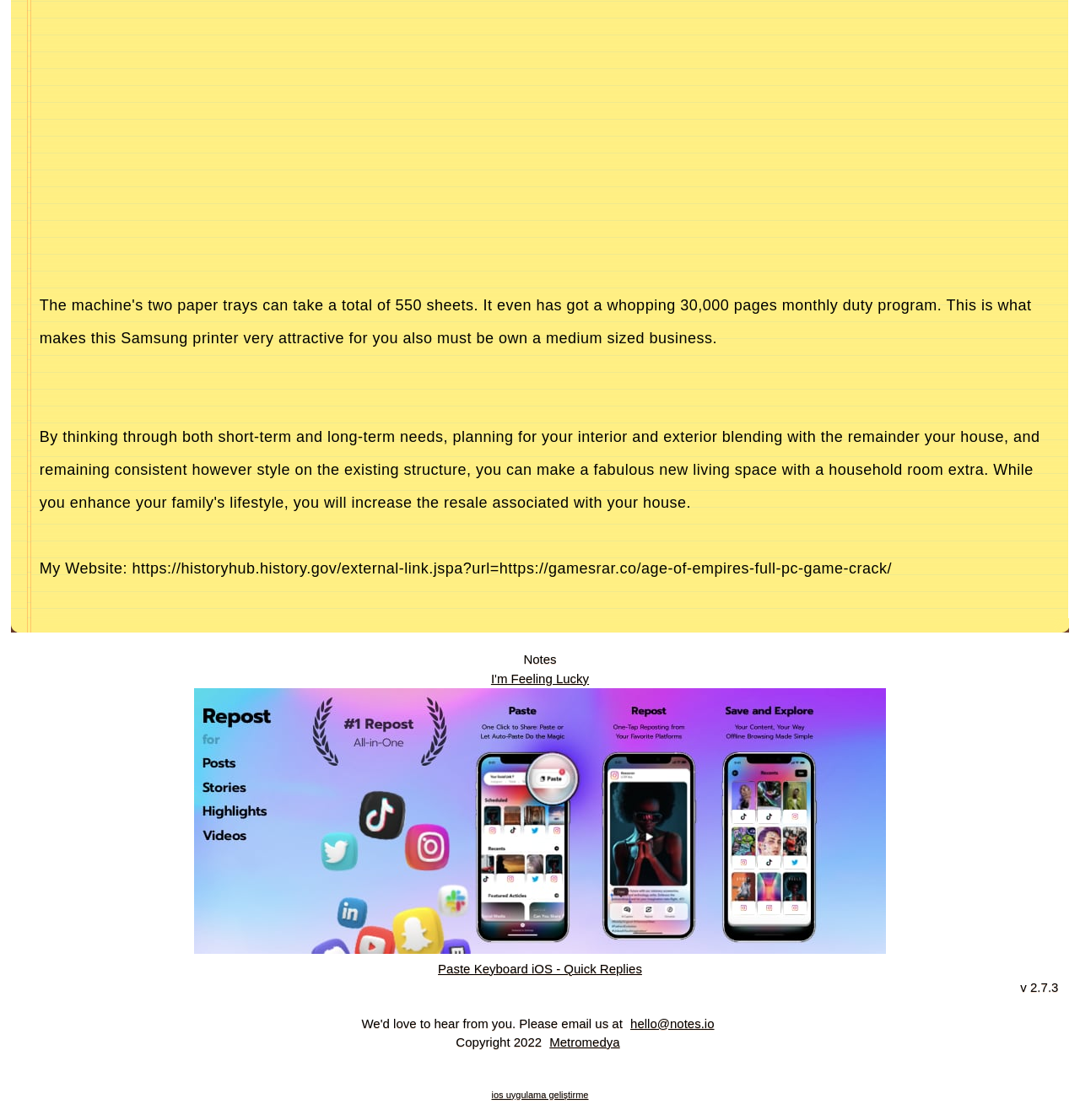Please answer the following question using a single word or phrase: 
What is the email address mentioned on the webpage?

hello@notes.io